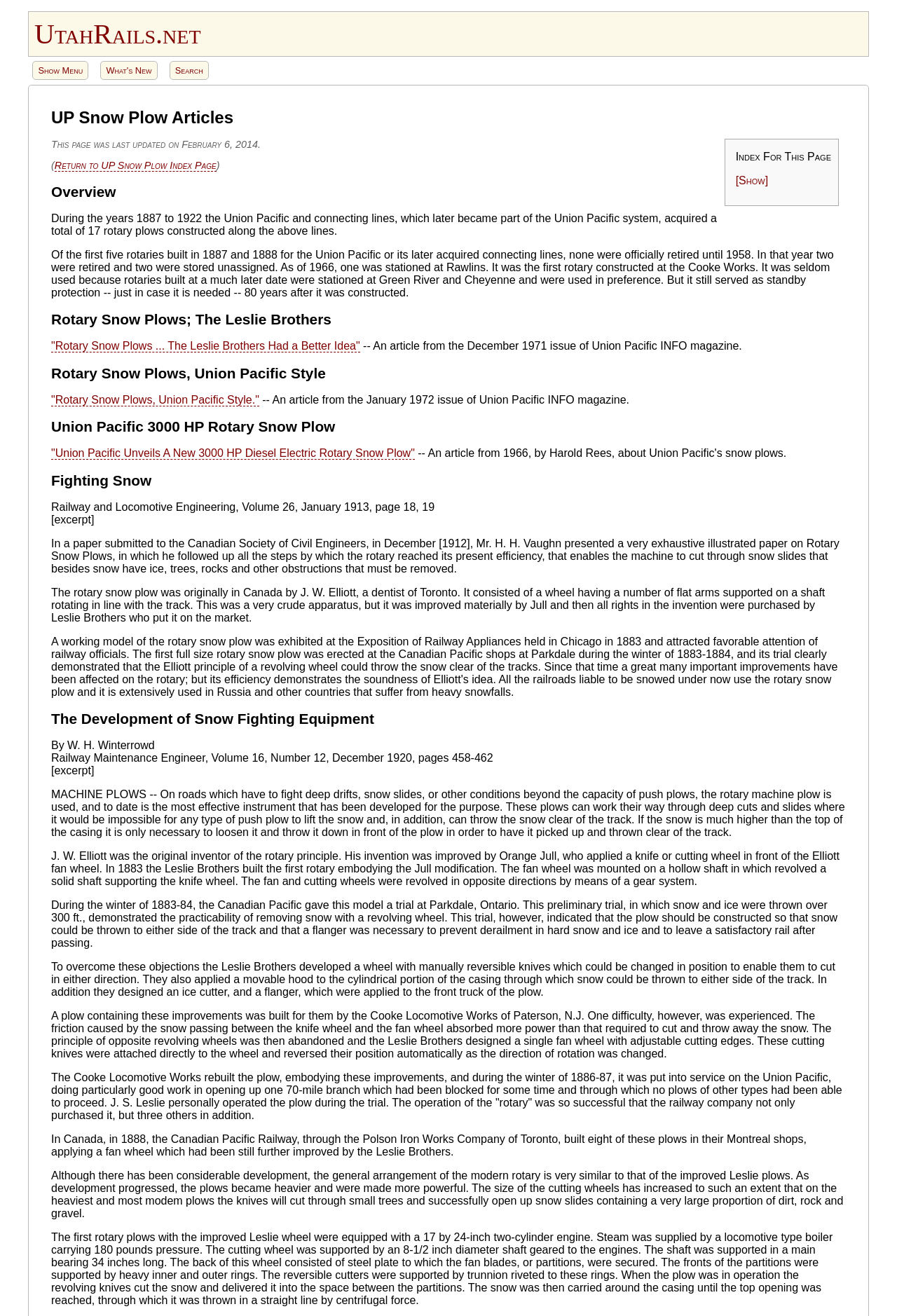Please find the bounding box coordinates of the element's region to be clicked to carry out this instruction: "Go to UtahRails Home".

[0.038, 0.013, 0.962, 0.038]